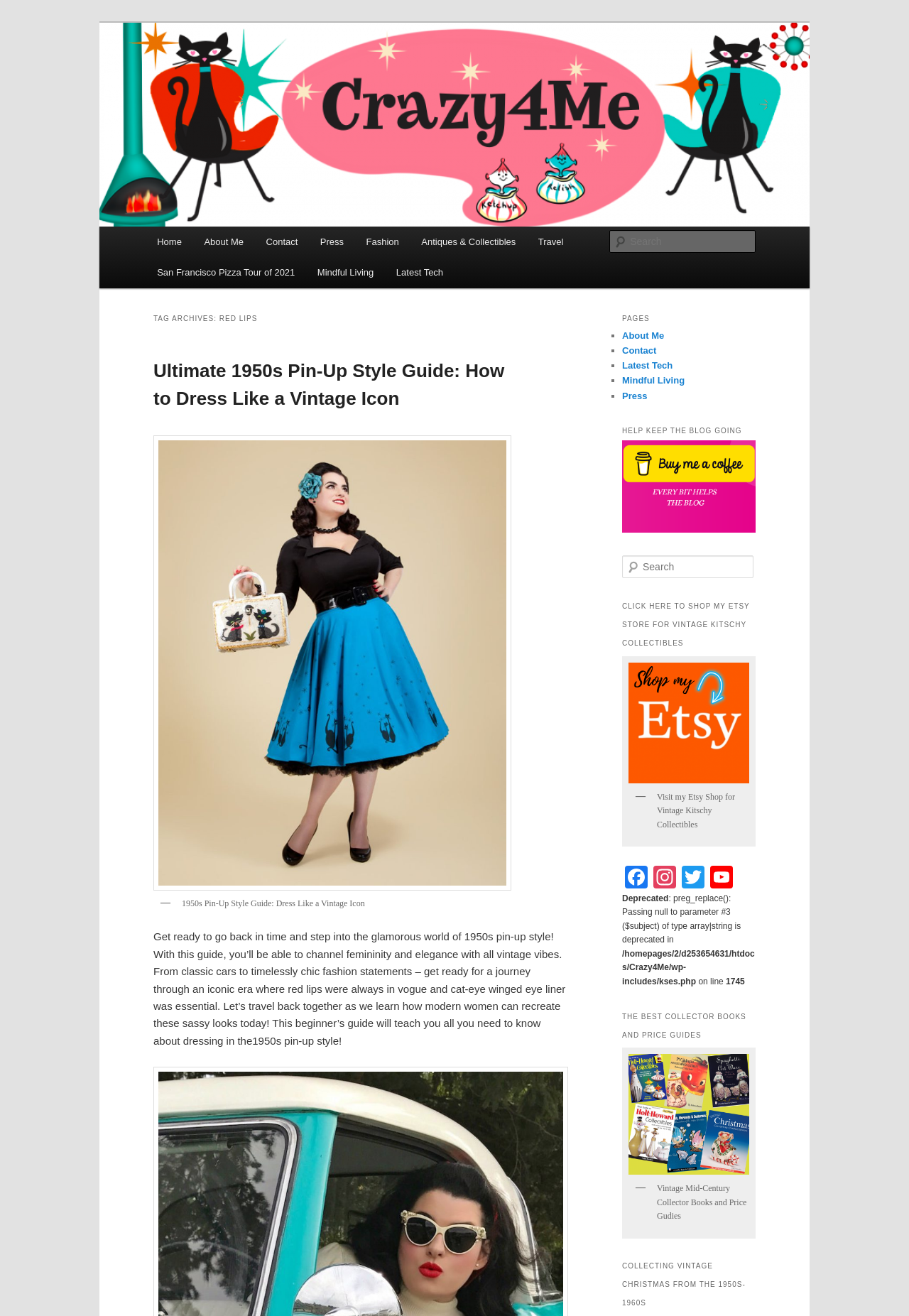Please determine the bounding box coordinates of the element's region to click in order to carry out the following instruction: "Read about the ultimate 1950s pin-up style guide". The coordinates should be four float numbers between 0 and 1, i.e., [left, top, right, bottom].

[0.169, 0.274, 0.555, 0.311]